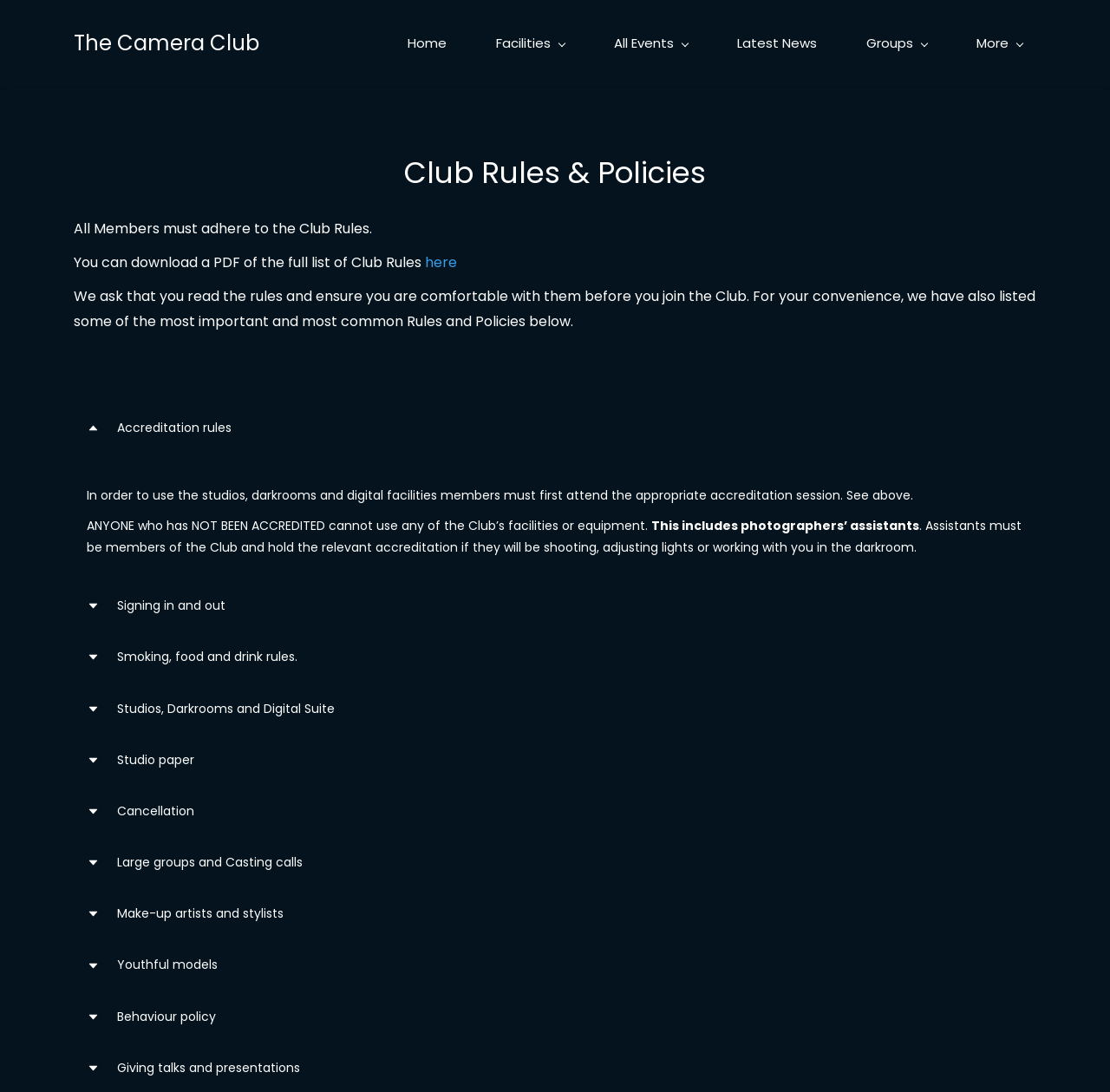Provide an in-depth description of the elements and layout of the webpage.

The webpage is about the FAQ and rules of a camera club. At the top, there is a heading "The Camera Club" followed by a navigation menu with links to "Home", "Facilities", "All Events", "Latest News", "Groups", and "More". Below the navigation menu, there is a heading "Club Rules & Policies" that spans the entire width of the page.

The main content of the page is divided into sections, each with a button and a brief description. The sections are arranged vertically, with the first section starting from the top left corner of the page. The sections are related to various rules and policies of the camera club, including accreditation rules, signing in and out, smoking and food rules, studio usage, cancellation policies, and more.

Each section has a button with an icon, and below the button, there is a brief description of the rule or policy. The descriptions are written in a clear and concise manner, with some sections having additional information or guidelines. There are also some images scattered throughout the page, likely used to break up the text and make the content more visually appealing.

Overall, the webpage is well-organized and easy to navigate, with clear headings and concise descriptions that make it easy to understand the rules and policies of the camera club.